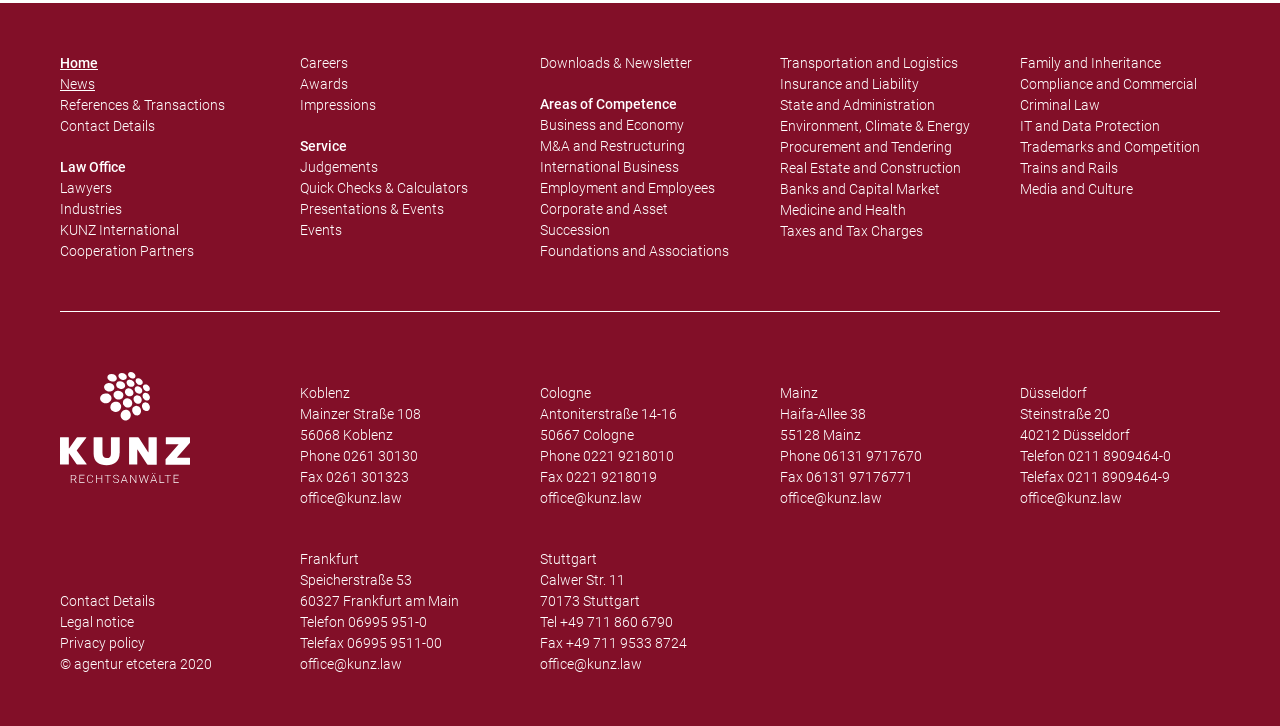Please respond to the question with a concise word or phrase:
What is the address of the Koblenz office?

Mainzer Straße 108, 56068 Koblenz